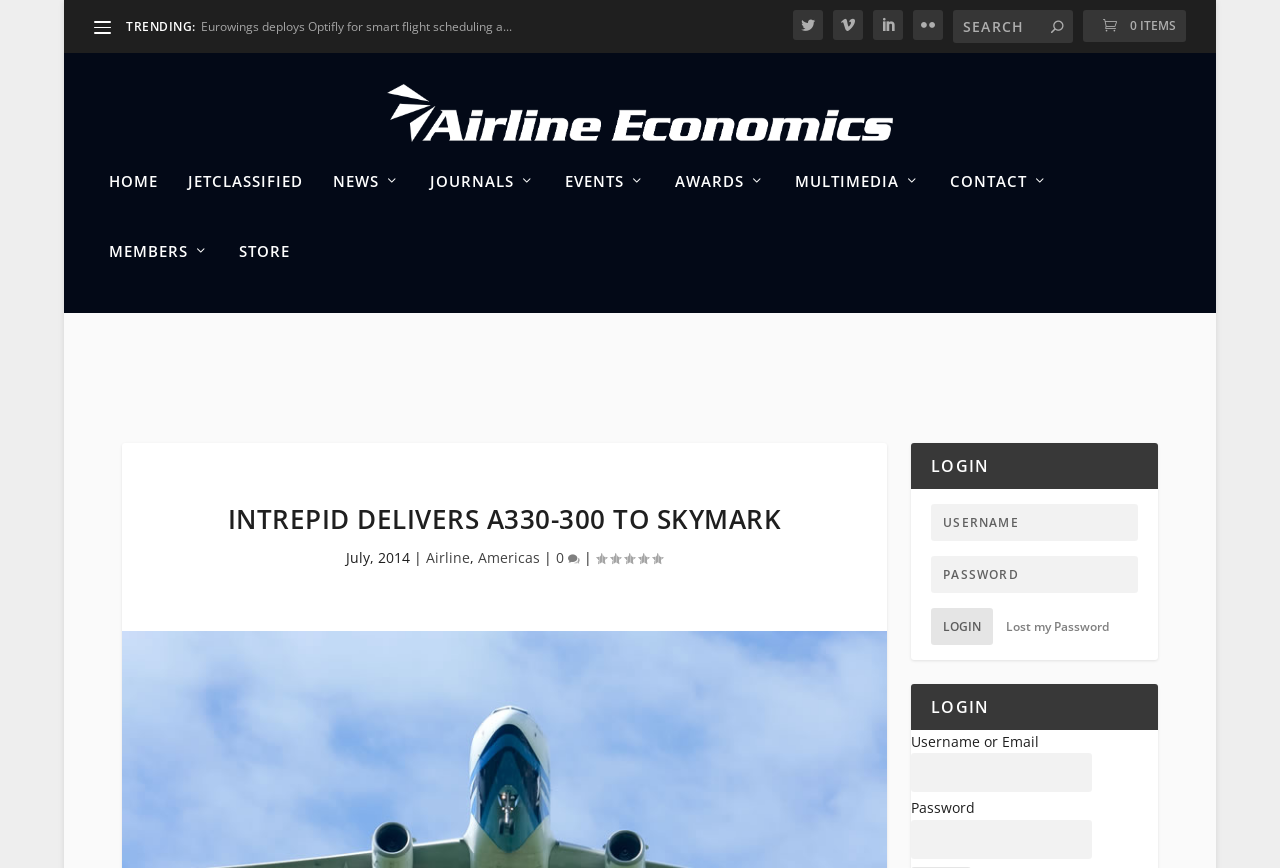Identify the bounding box coordinates of the region that needs to be clicked to carry out this instruction: "Read trending news". Provide these coordinates as four float numbers ranging from 0 to 1, i.e., [left, top, right, bottom].

[0.157, 0.021, 0.4, 0.04]